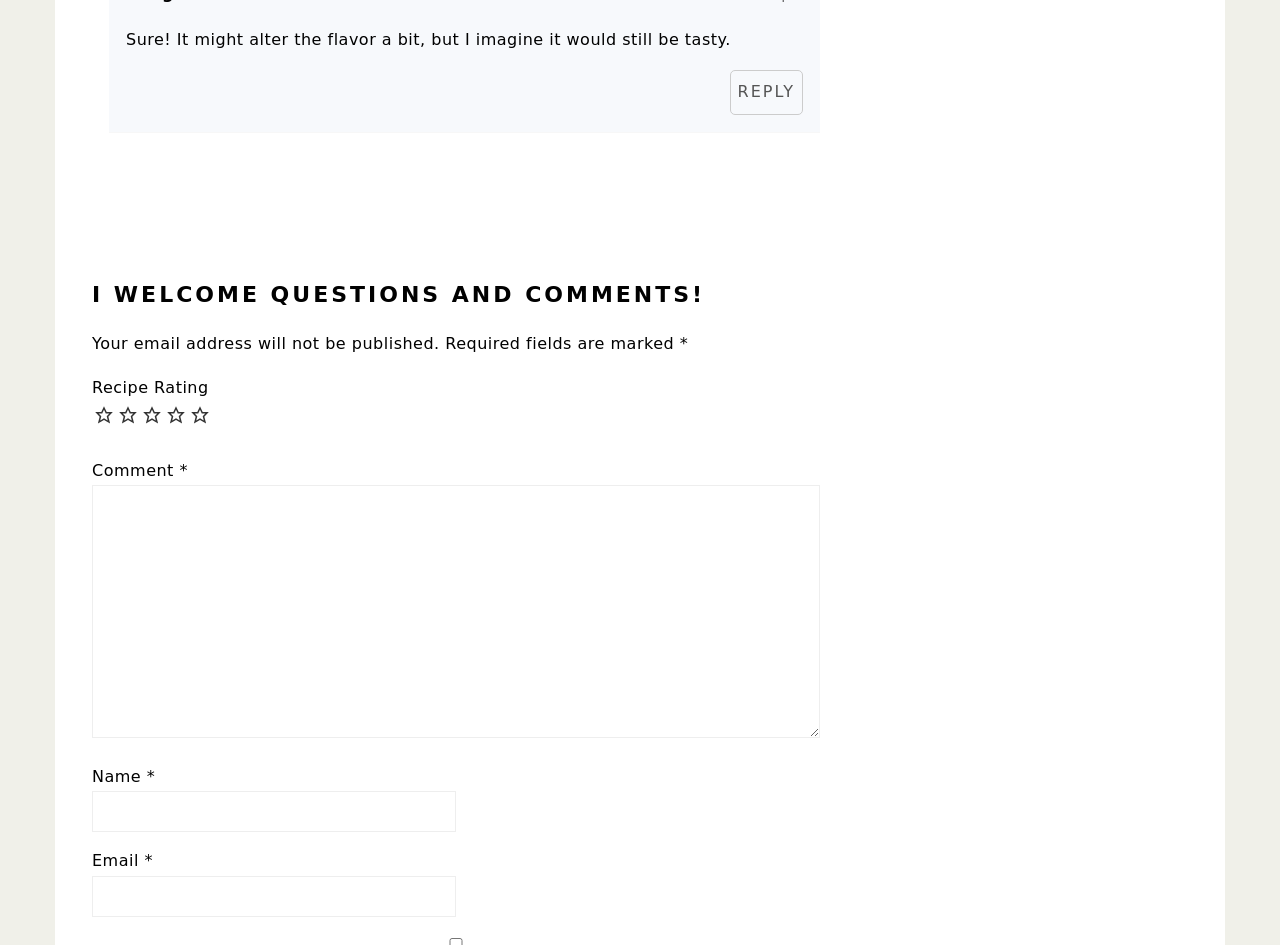Extract the bounding box of the UI element described as: "parent_node: Email * aria-describedby="email-notes" name="email"".

[0.072, 0.927, 0.356, 0.971]